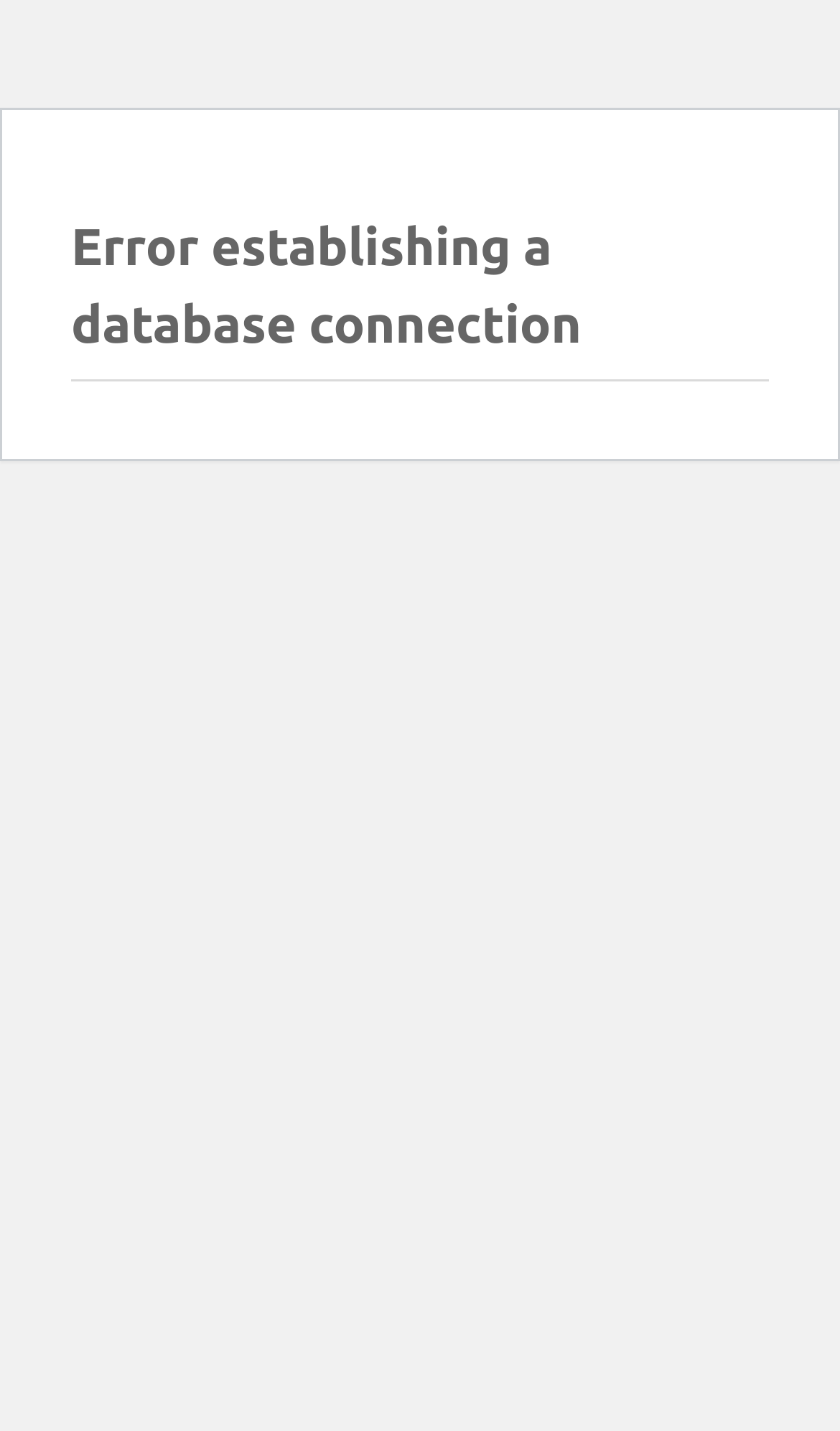Identify and provide the main heading of the webpage.

Error establishing a database connection